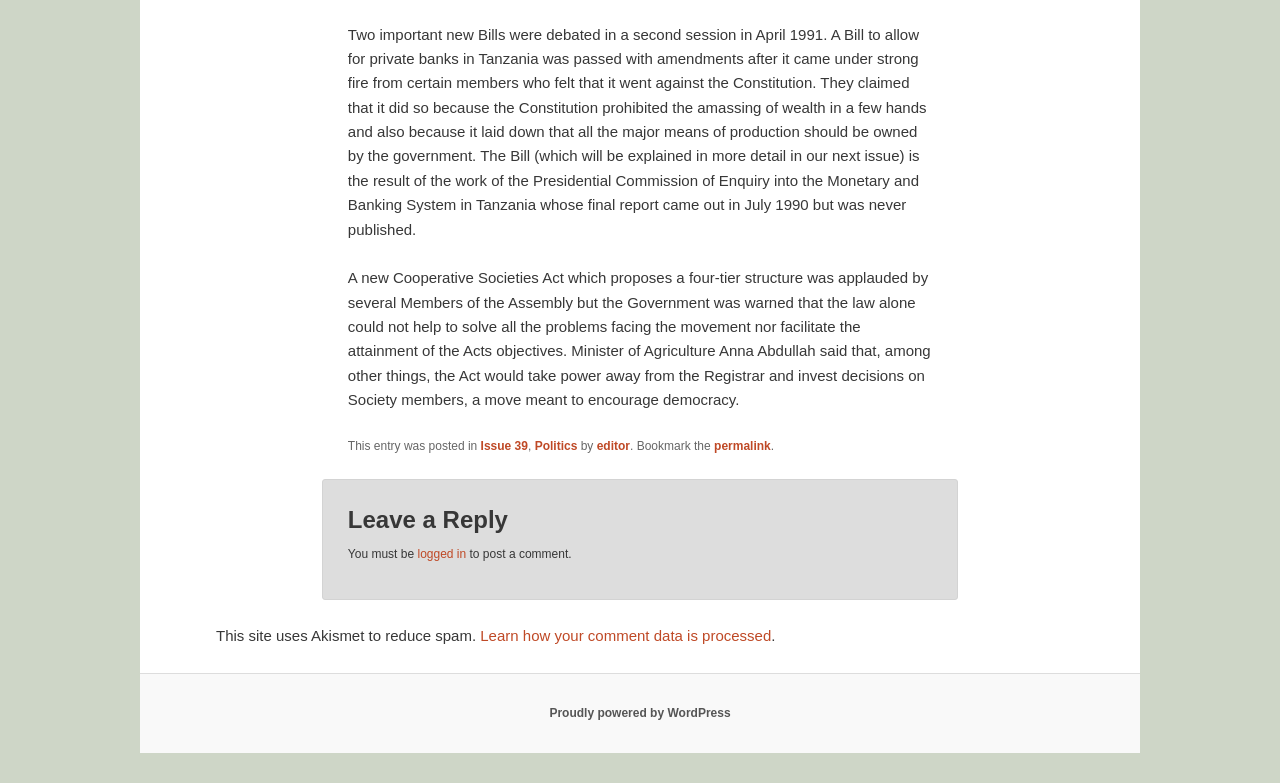Please provide the bounding box coordinate of the region that matches the element description: Issue 39. Coordinates should be in the format (top-left x, top-left y, bottom-right x, bottom-right y) and all values should be between 0 and 1.

[0.375, 0.561, 0.412, 0.578]